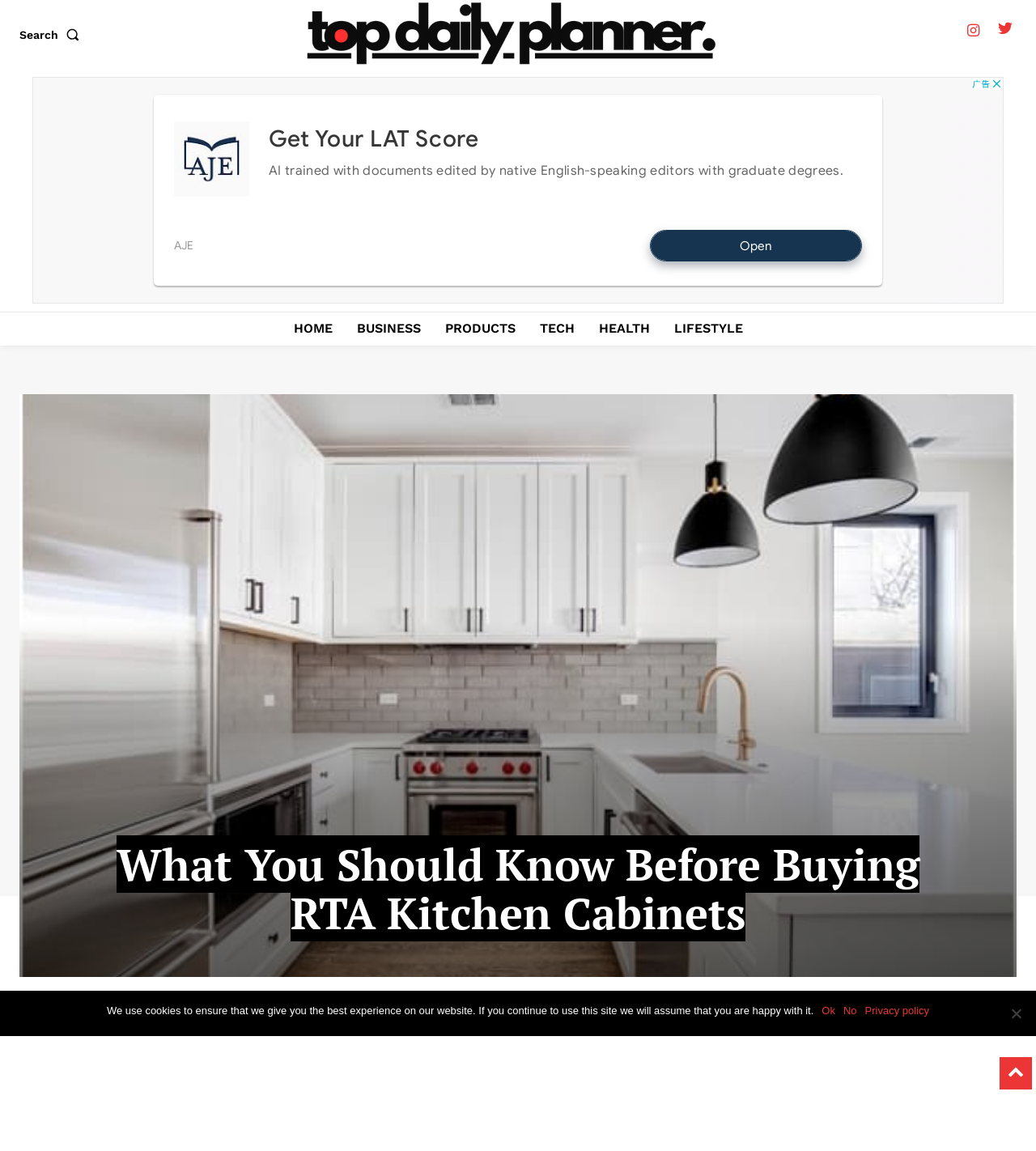Answer the following in one word or a short phrase: 
What type of content is available on the website?

Articles and guides